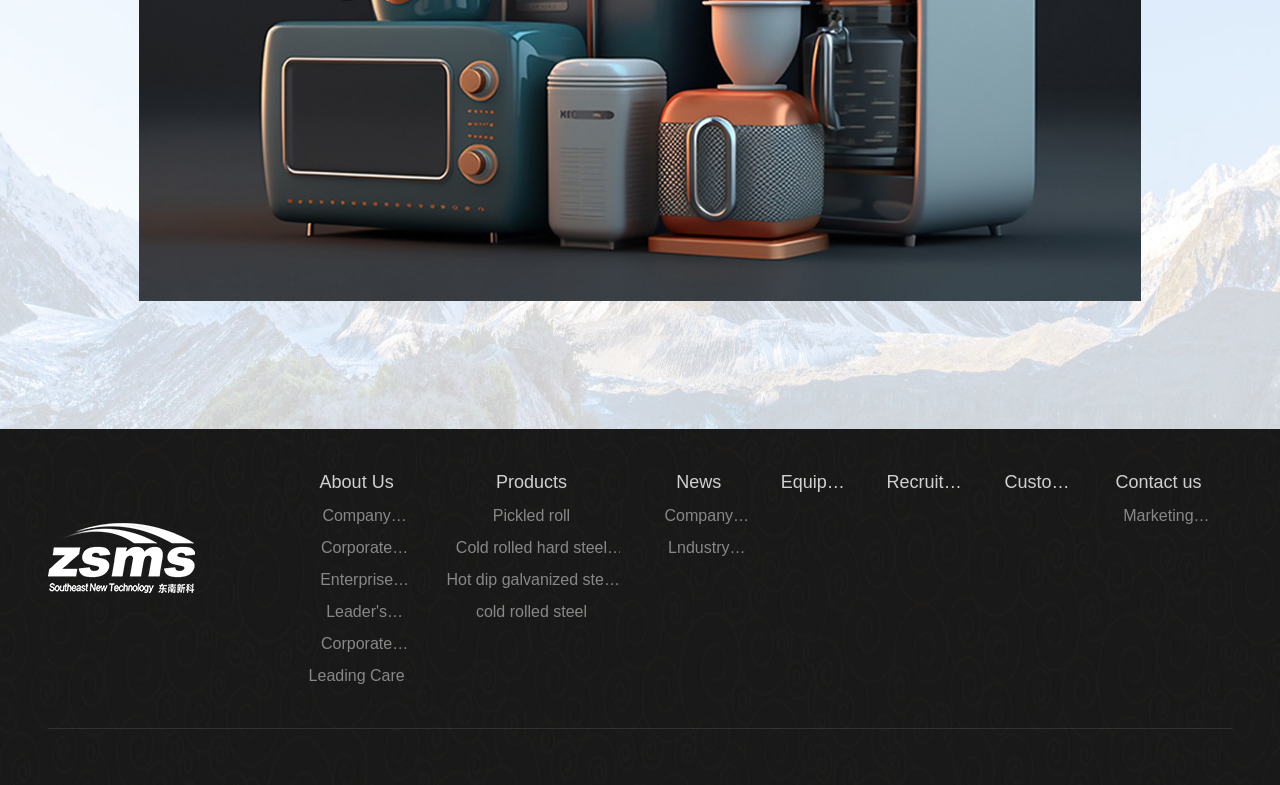What is the last link in the 'Contact us' section?
Please provide a single word or phrase as the answer based on the screenshot.

Marketing network